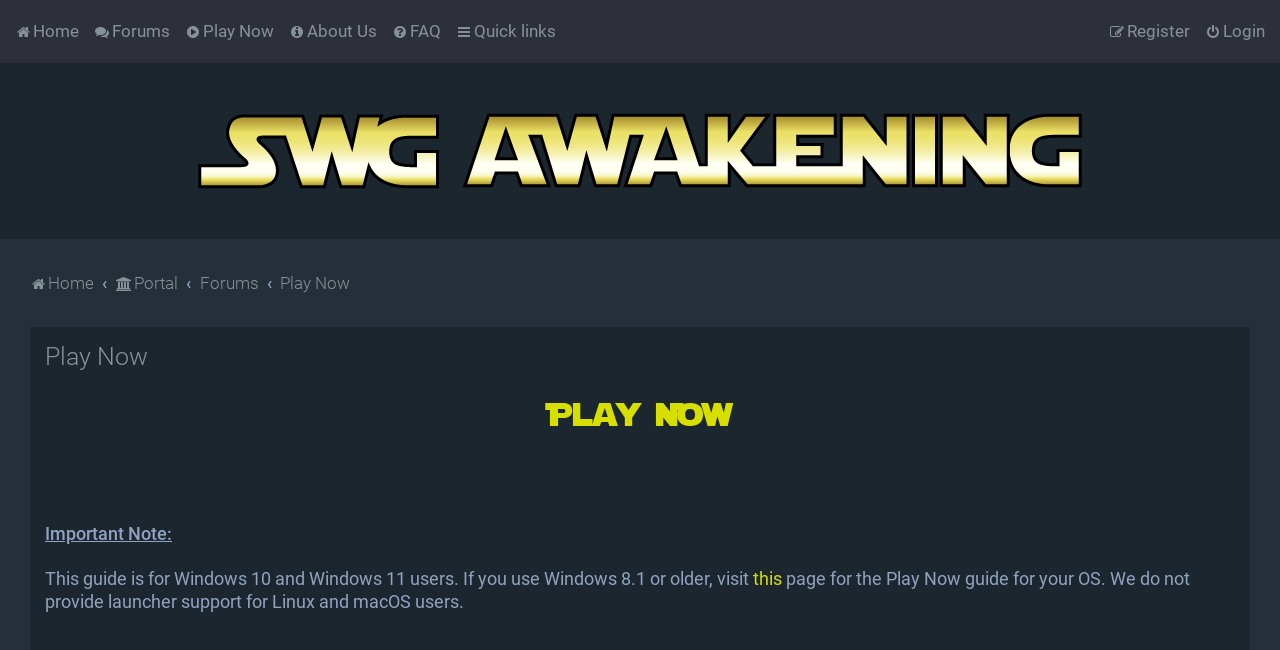What is the warning message for users of older Windows versions?
Deliver a detailed and extensive answer to the question.

The StaticText element with the text 'This guide is for Windows 10 and Windows 11 users. If you use Windows 8.1 or older, visit' is followed by a link element with the text 'this', indicating that users of older Windows versions should visit a different page for the Play Now guide.